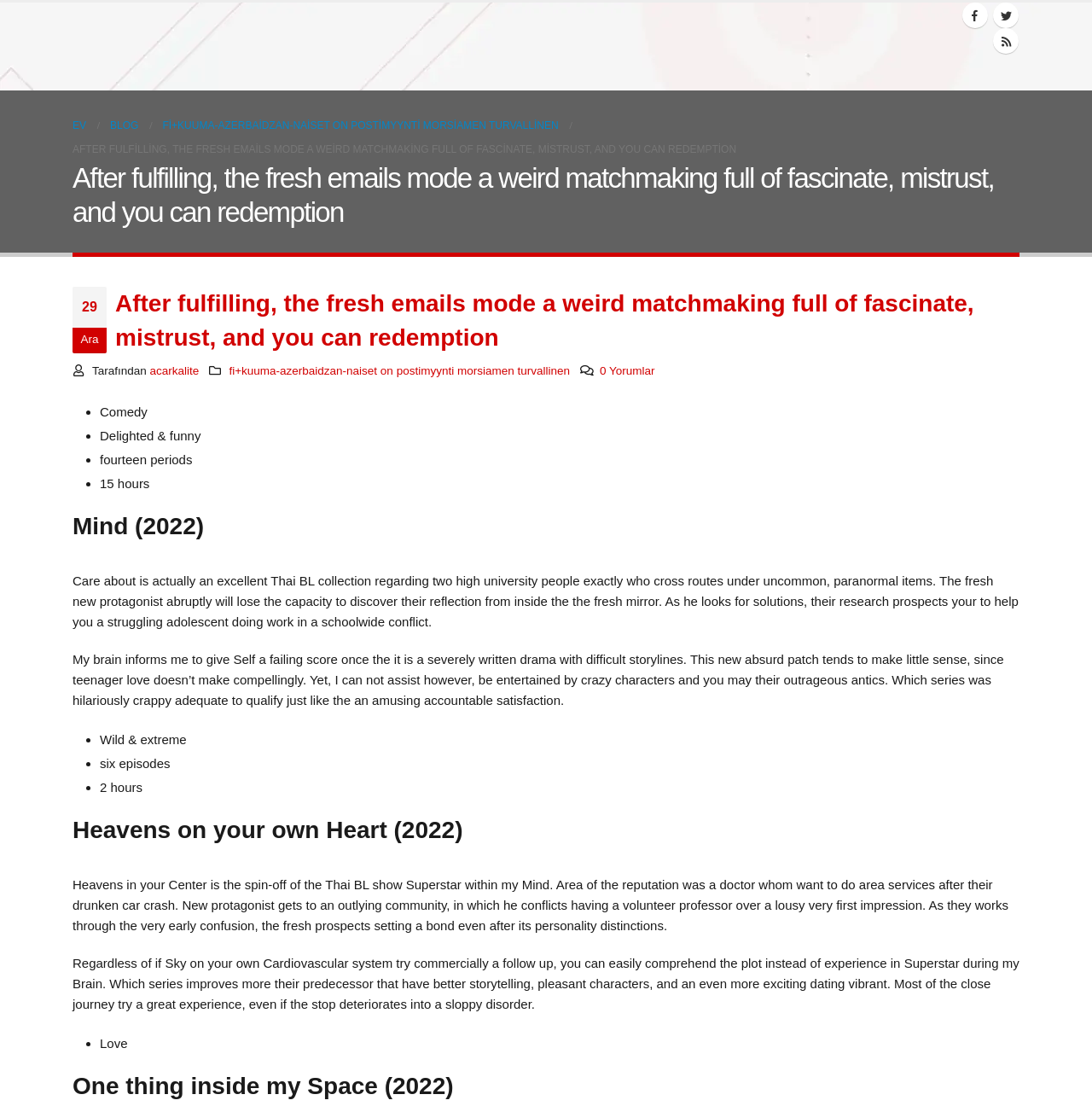Please predict the bounding box coordinates of the element's region where a click is necessary to complete the following instruction: "Explore the article about One thing in my Space (2022)". The coordinates should be represented by four float numbers between 0 and 1, i.e., [left, top, right, bottom].

[0.066, 0.961, 0.934, 0.992]